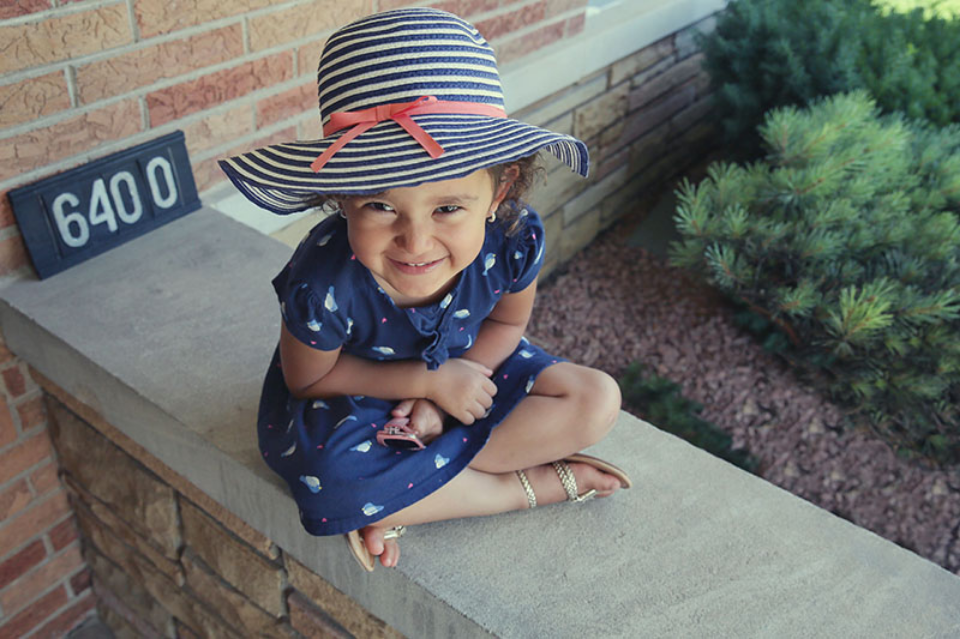Analyze the image and deliver a detailed answer to the question: What is the atmosphere of the moment?

The caption sets the scene by describing the background as 'filled with lush greenery, enhancing the vibrant, sunny atmosphere of the moment', which suggests a lively and cheerful ambiance.